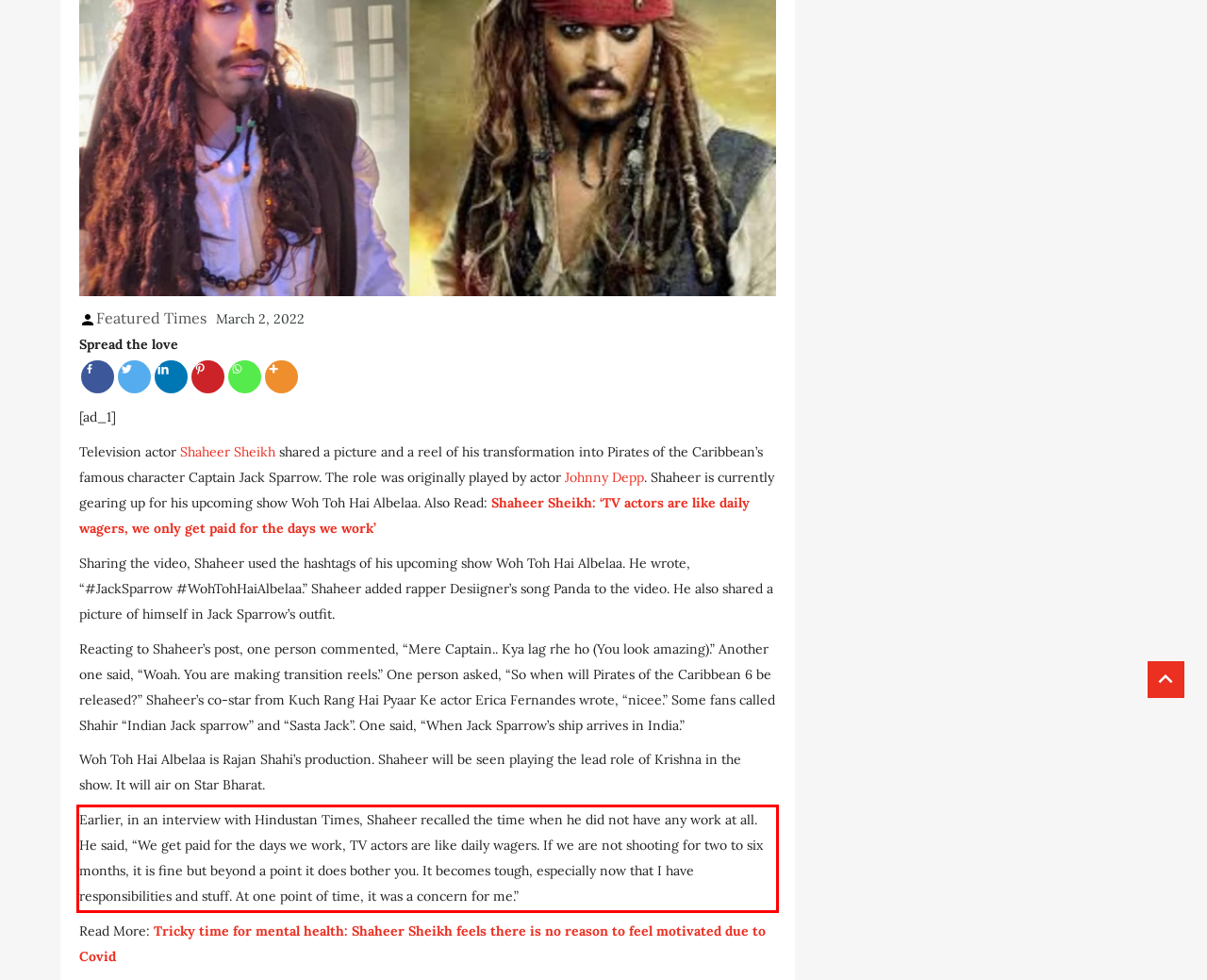Please examine the webpage screenshot containing a red bounding box and use OCR to recognize and output the text inside the red bounding box.

Earlier, in an interview with Hindustan Times, Shaheer recalled the time when he did not have any work at all. He said, “We get paid for the days we work, TV actors are like daily wagers. If we are not shooting for two to six months, it is fine but beyond a point it does bother you. It becomes tough, especially now that I have responsibilities and stuff. At one point of time, it was a concern for me.”